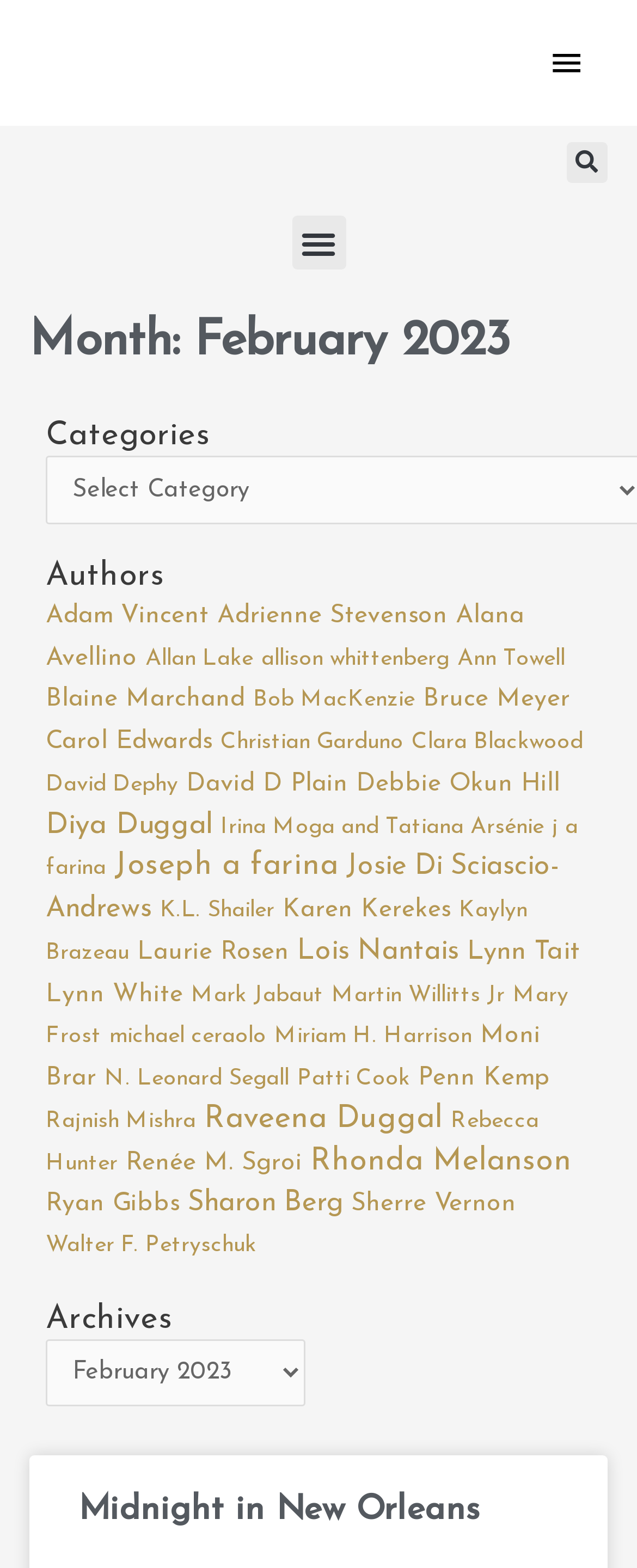Find the bounding box coordinates of the clickable element required to execute the following instruction: "Search for something". Provide the coordinates as four float numbers between 0 and 1, i.e., [left, top, right, bottom].

[0.89, 0.091, 0.954, 0.117]